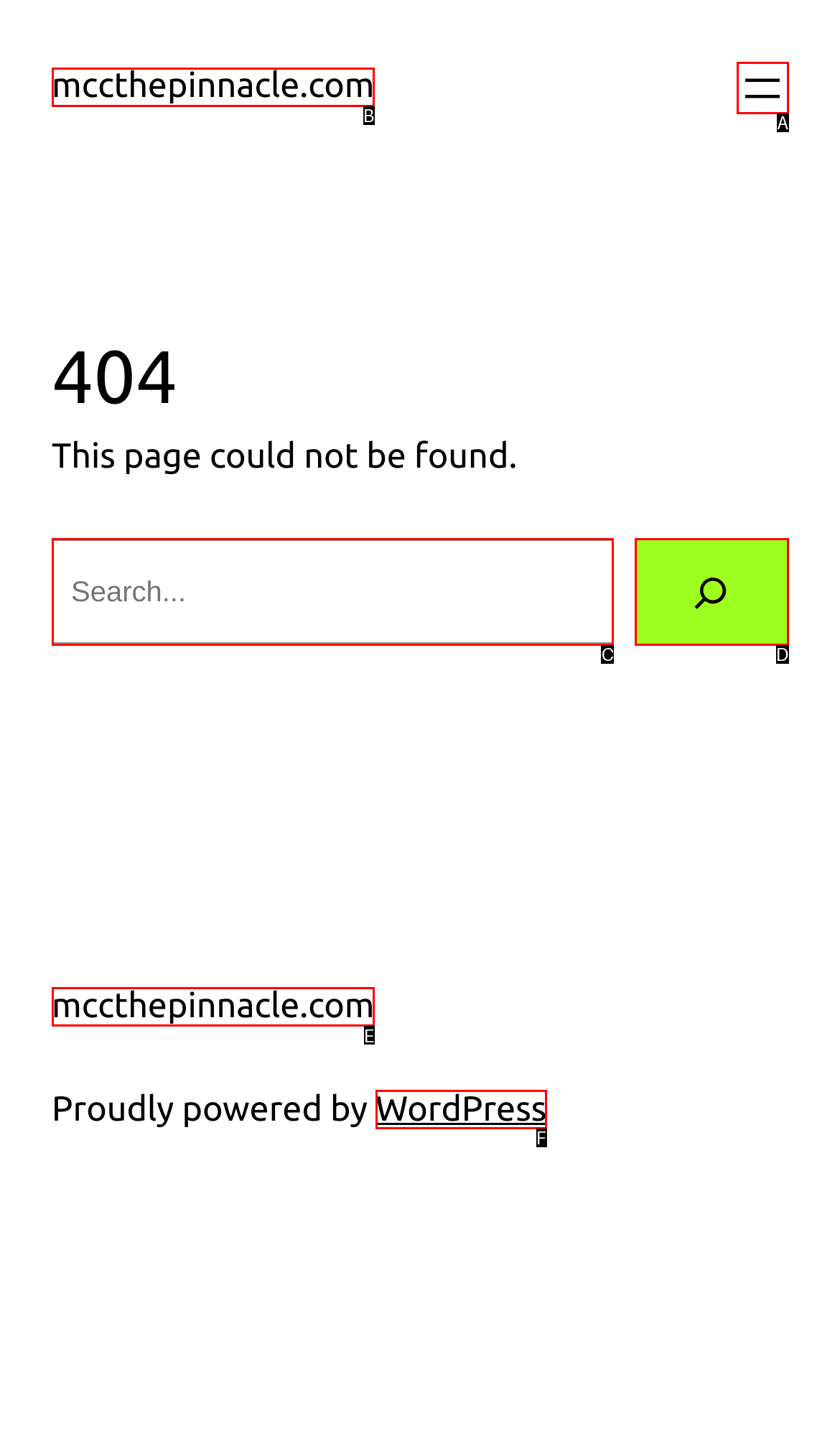Determine which option fits the element description: name="s" placeholder="Search..."
Answer with the option’s letter directly.

C